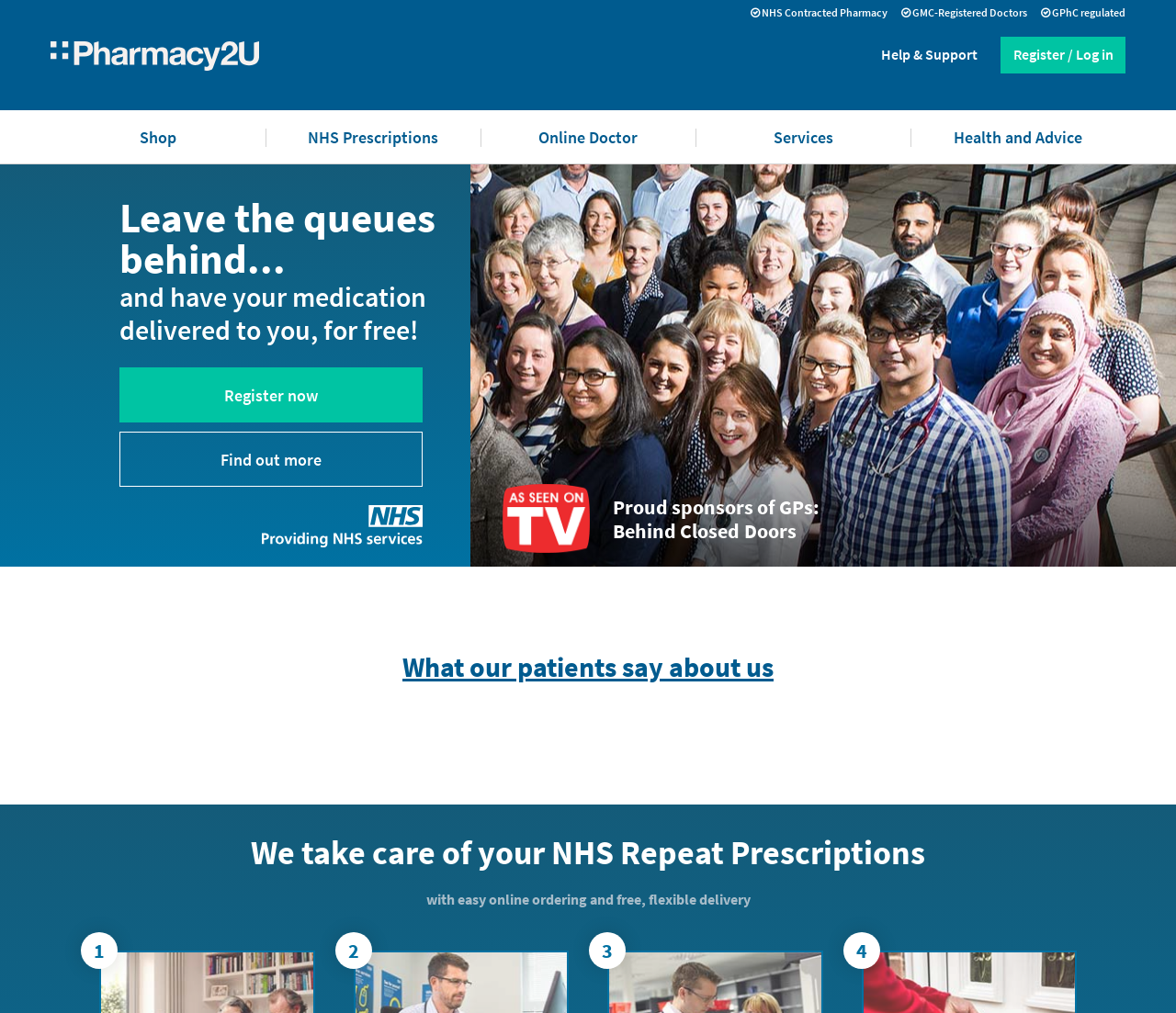Create a detailed narrative of the webpage’s visual and textual elements.

The webpage is about Pharmacy2U, a UK-based online pharmacy and doctor service. At the top, there are three static text elements: "NHS Contracted Pharmacy", "GMC-Registered Doctors", and "GPhC regulated", indicating the company's credentials. Below these, there are several links, including "Pharmacy2U", "Help & Support", "Register / Log in", and "Shop", which are likely navigation links.

The main content of the page is divided into several sections. On the left side, there are links related to NHS prescriptions, including "NHS Repeat Prescription Service", "NHS One-off Prescription Service", and "NHS Prescription Guide". Below these, there are links to "Testimonials", "Order Medication", and "Tell Your Friends".

On the right side, there are links related to online doctor services, including "Conditions", "Consultation", and "Treatment Prices". There are also links to "Services", including "COVID-19 vaccinations" and "Blood pressure checks".

In the middle of the page, there is a prominent section with a heading "Leave the queues behind..." and a static text "and have your medication delivered to you, for free!". Below this, there are two links: "Register now" and "Find out more".

At the bottom of the page, there is a static text "Proud sponsors of GPs: Behind Closed Doors" and a link "What our patients say about us". There are also two static text elements describing the company's services: "We take care of your NHS Repeat Prescriptions" and "with easy online ordering and free, flexible delivery". Finally, there is a small static text "1" at the very bottom of the page.